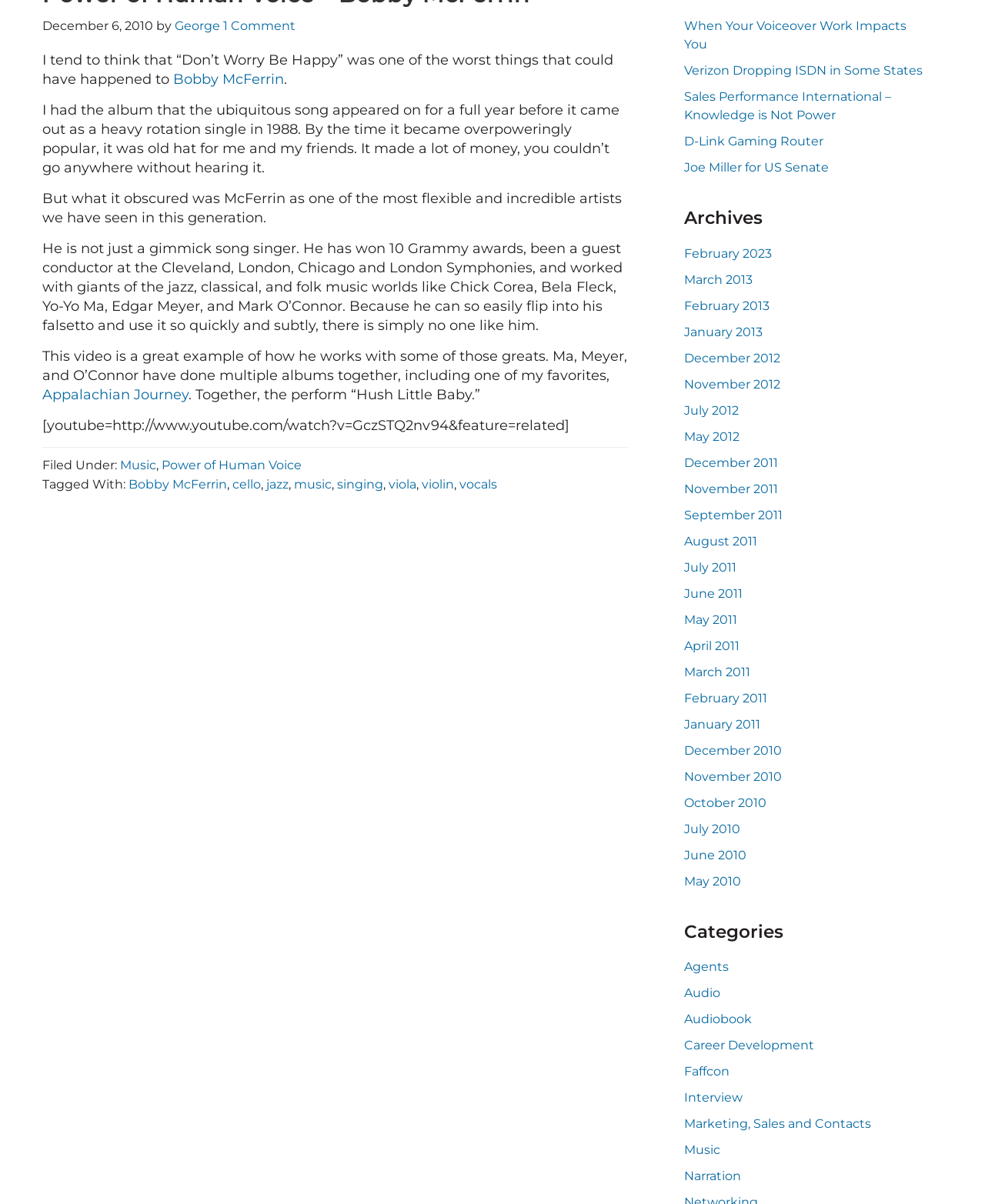From the webpage screenshot, identify the region described by February 2011. Provide the bounding box coordinates as (top-left x, top-left y, bottom-right x, bottom-right y), with each value being a floating point number between 0 and 1.

[0.695, 0.574, 0.779, 0.586]